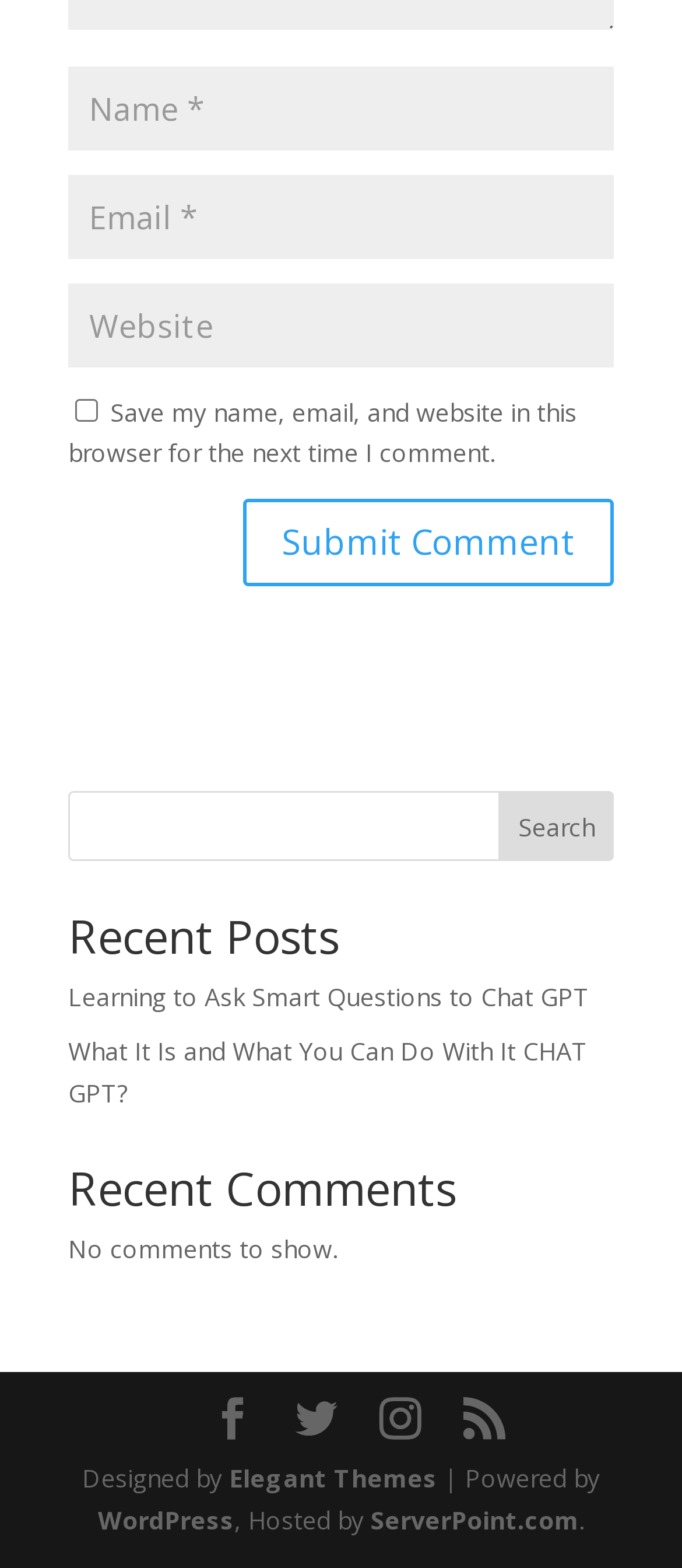Point out the bounding box coordinates of the section to click in order to follow this instruction: "Click on About".

None